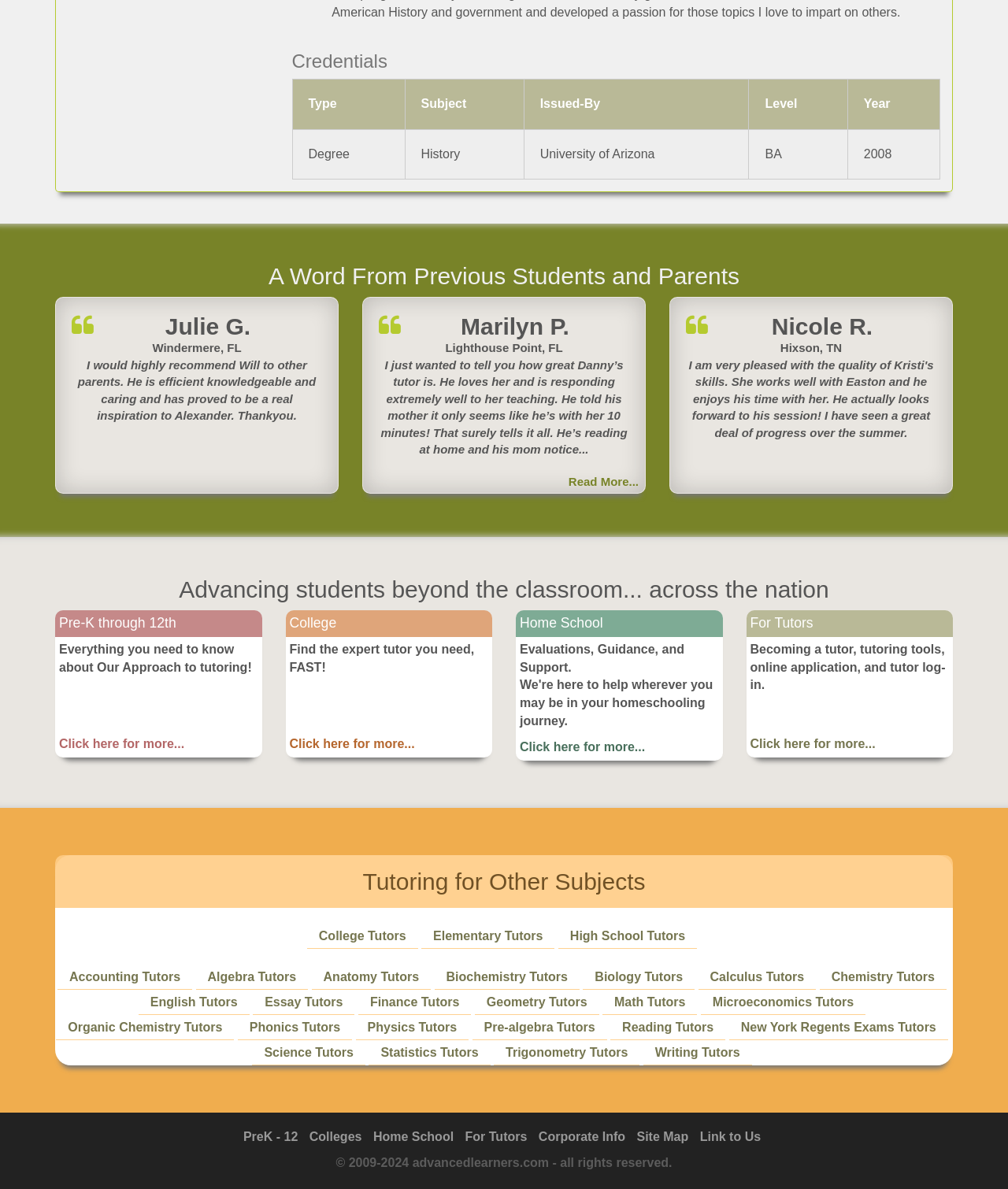What is the purpose of the link 'For Tutors'?
Please provide a single word or phrase in response based on the screenshot.

Becoming a tutor